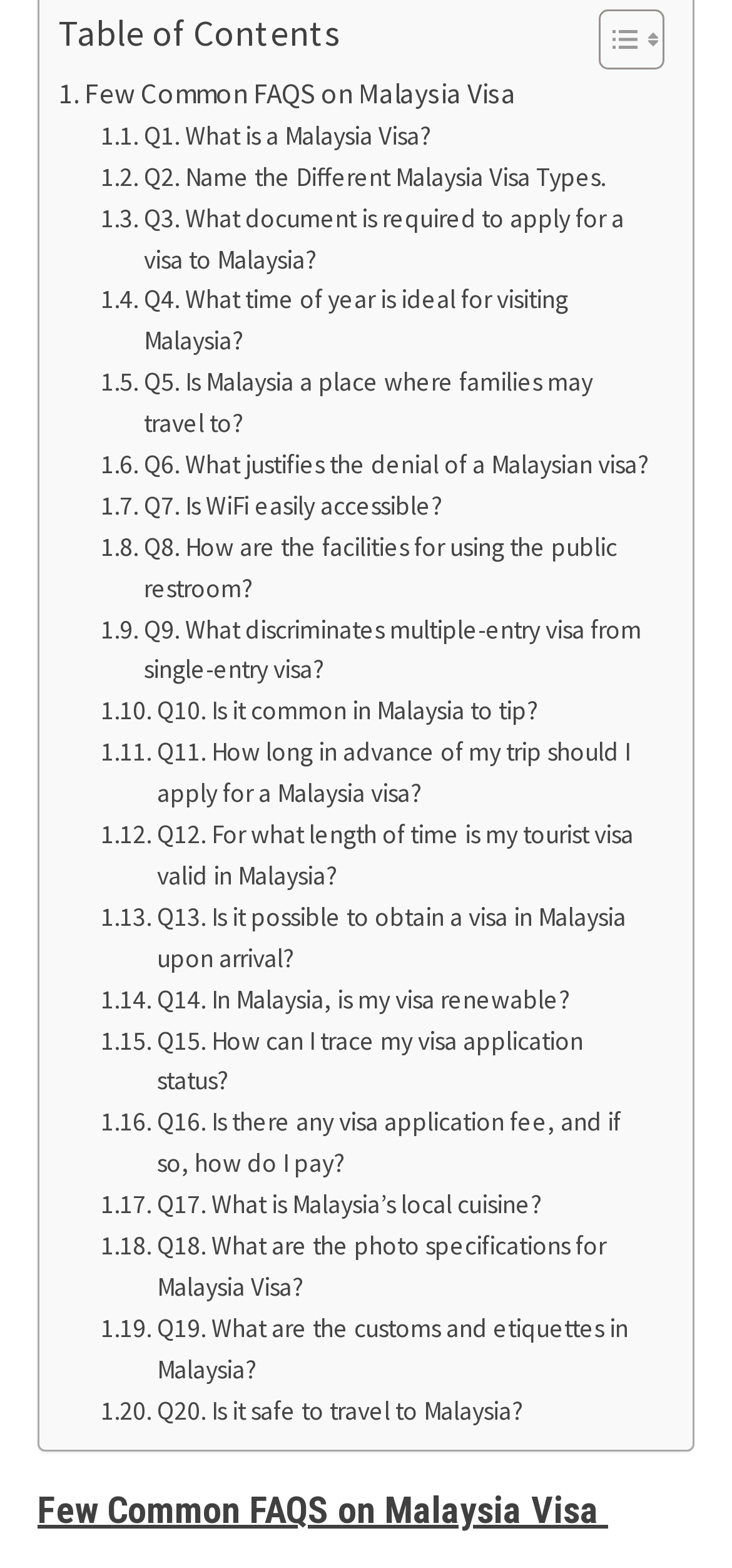Use a single word or phrase to answer the following:
What is the purpose of the toggle table of content button?

To toggle the table of content